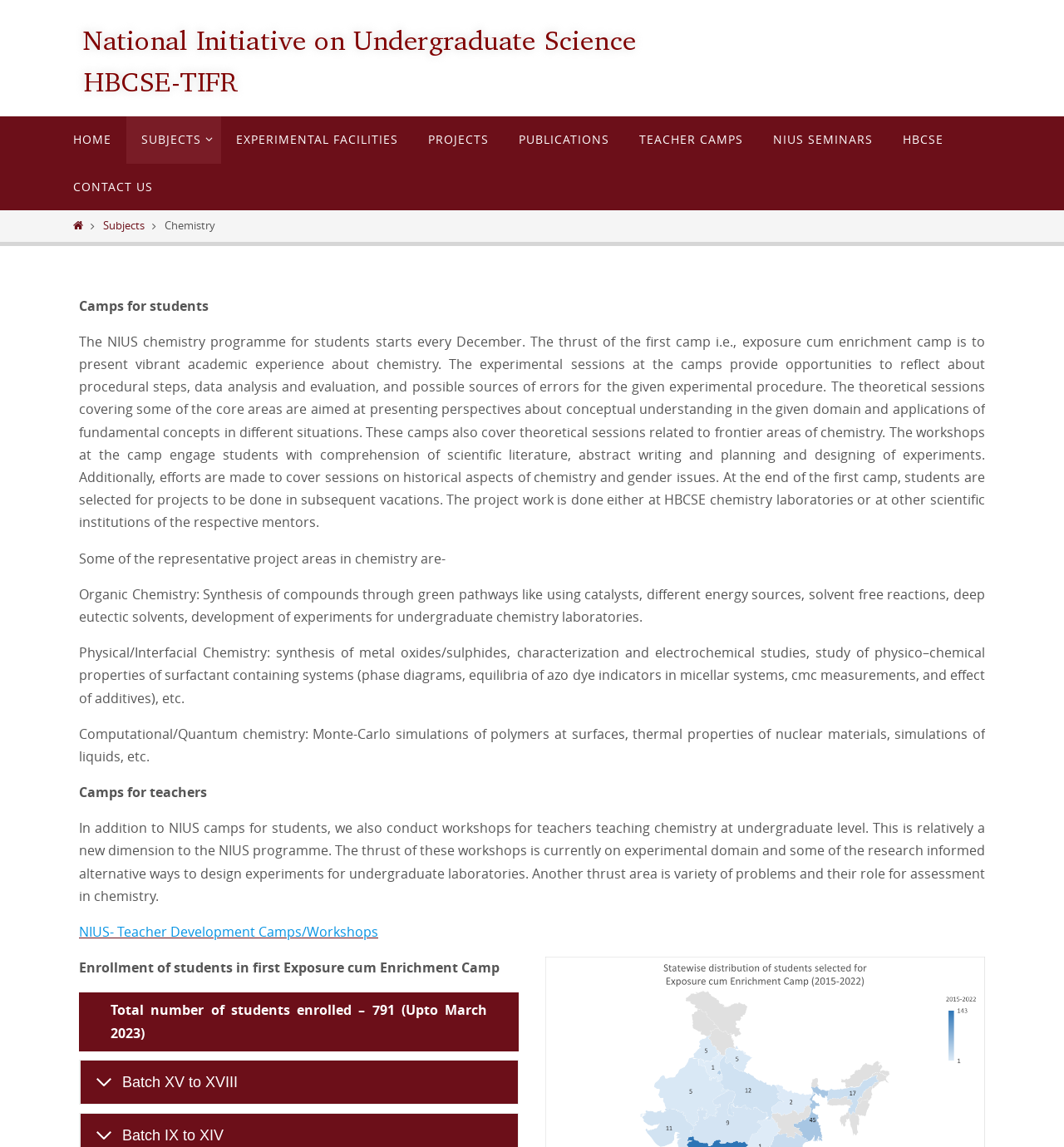Could you please study the image and provide a detailed answer to the question:
What is the name of the camps for teachers?

The name of the camps for teachers is mentioned in the text as a link 'NIUS- Teacher Development Camps/Workshops'.